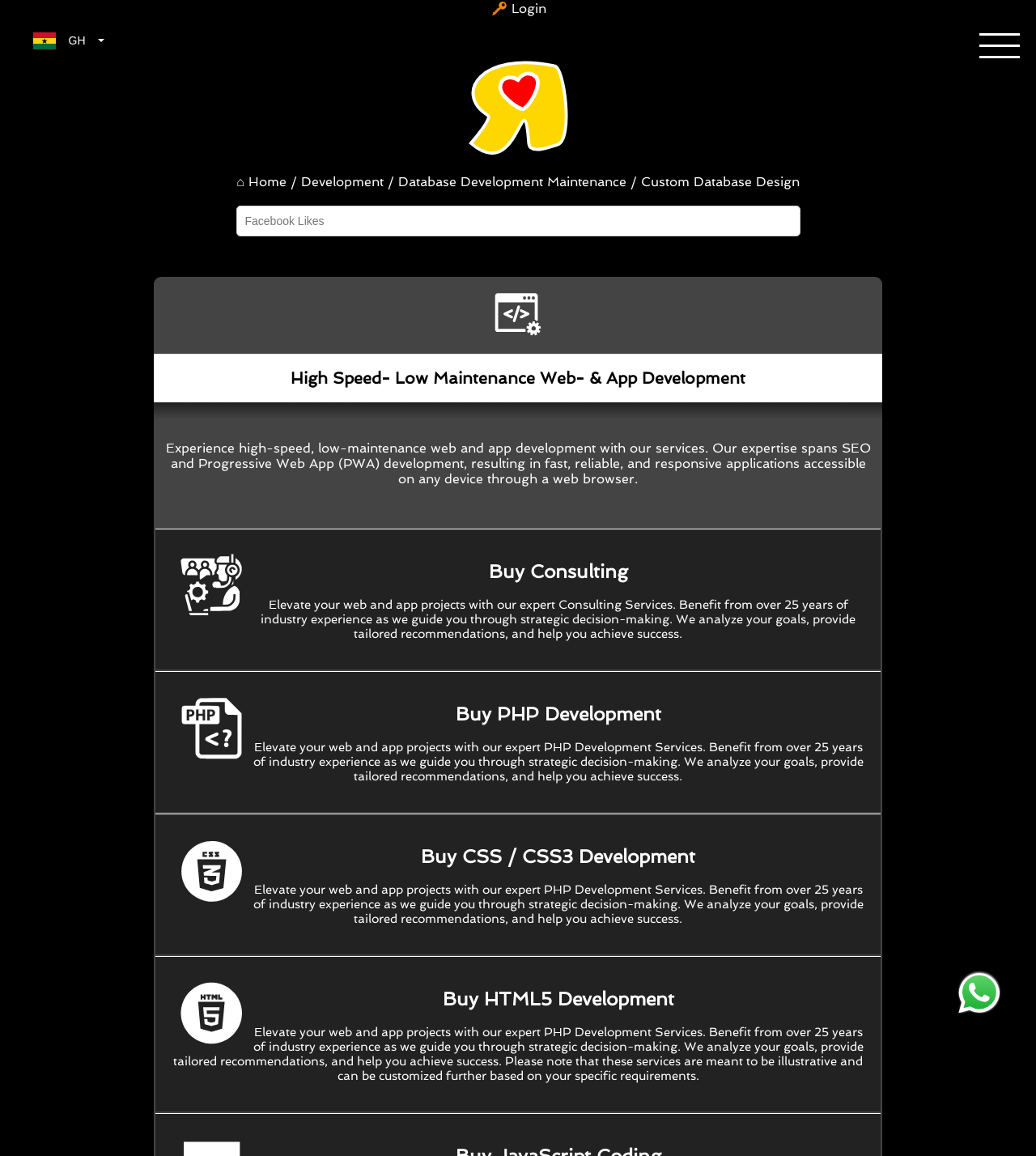What is the position of the 'Contact us via Whatsapp' link?
Based on the visual content, answer with a single word or a brief phrase.

bottom right corner